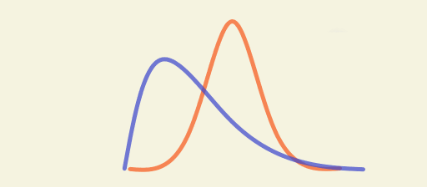What do the intersecting paths of the curves imply?
Based on the image, give a concise answer in the form of a single word or short phrase.

Points of correlation or divergence